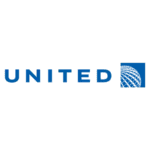Explain what is happening in the image with elaborate details.

This image features the logo of United Airlines, prominently displaying the word "UNITED" in bold blue letters. Accompanying the text is an emblem that includes a stylized globe design, characterized by a series of curved lines that suggest movement and connectivity. This logo reflects United Airlines' commitment to global travel and their extensive network of destinations. The design employs a clean and modern aesthetic, ensuring it is easily recognizable, which is essential for maintaining brand identity in the competitive airline industry. The logo is often used in various media, including advertising, aircraft branding, and digital platforms, helping to convey the airline’s values of reliability and service excellence.